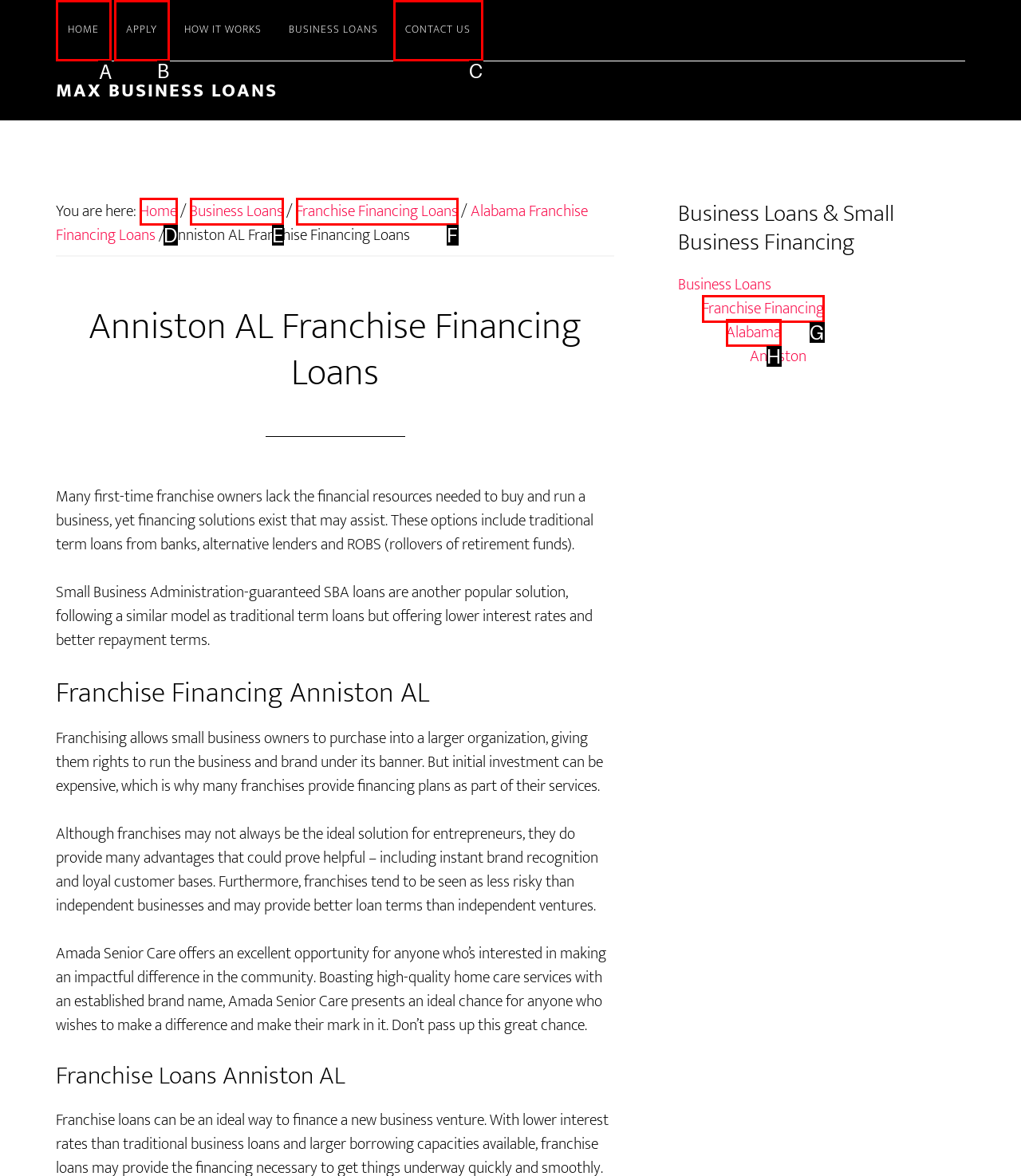Select the HTML element that needs to be clicked to perform the task: Click on 'HOME'. Reply with the letter of the chosen option.

A